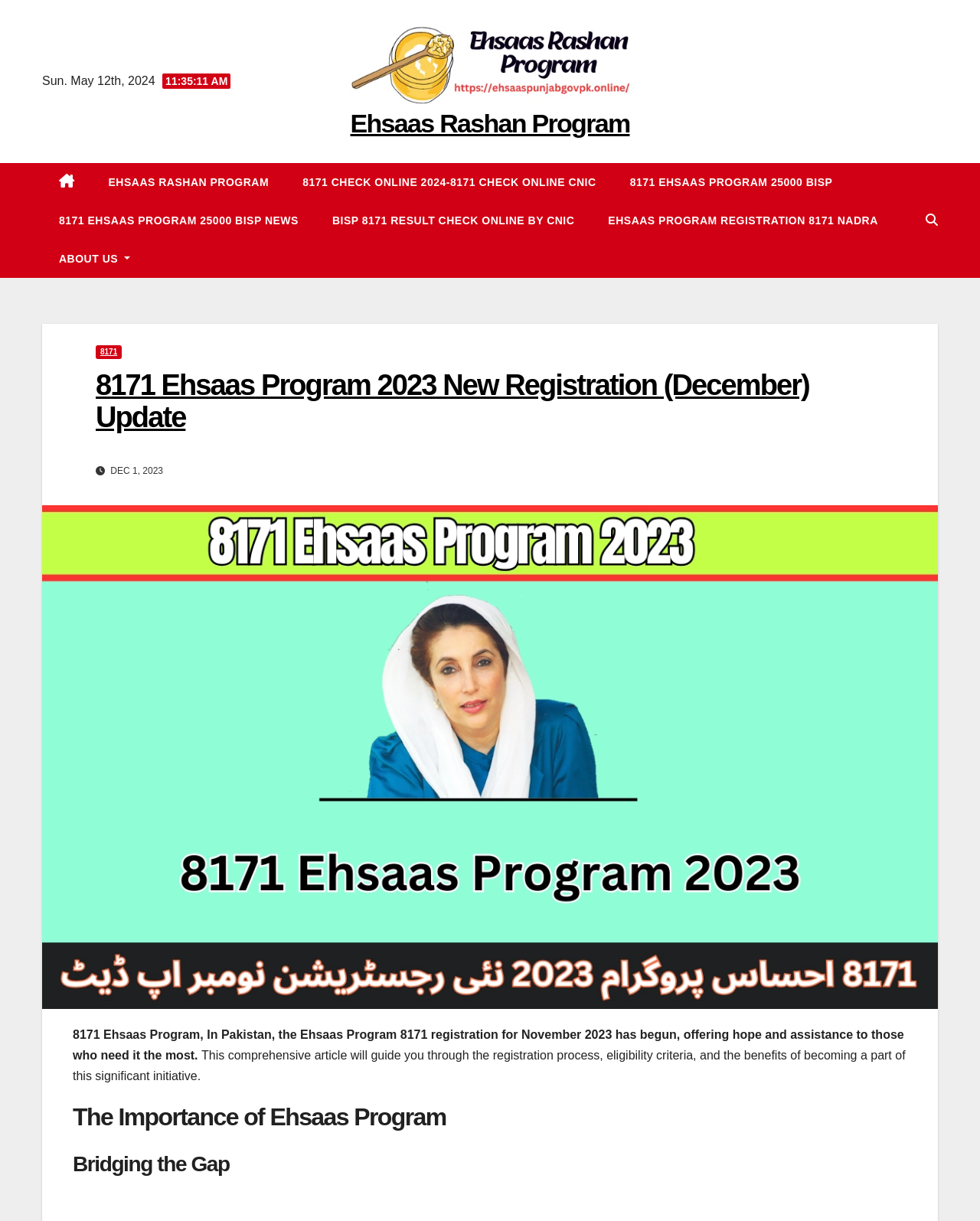Please determine the bounding box coordinates of the element's region to click for the following instruction: "Check 8171 Ehsaas Program registration".

[0.292, 0.134, 0.625, 0.165]